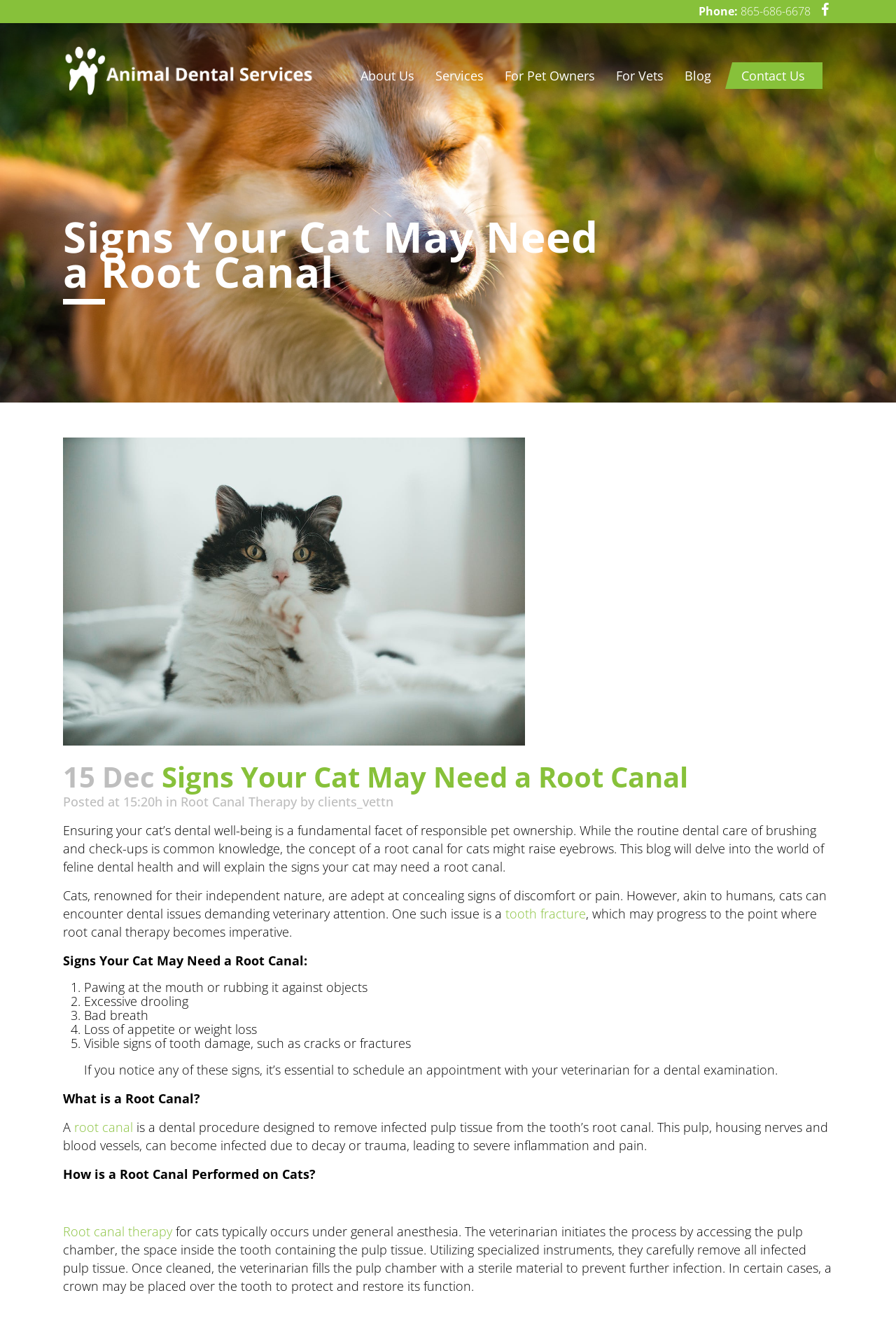Please identify the bounding box coordinates of the element's region that I should click in order to complete the following instruction: "Check the 'E-SWARM project' details". The bounding box coordinates consist of four float numbers between 0 and 1, i.e., [left, top, right, bottom].

None